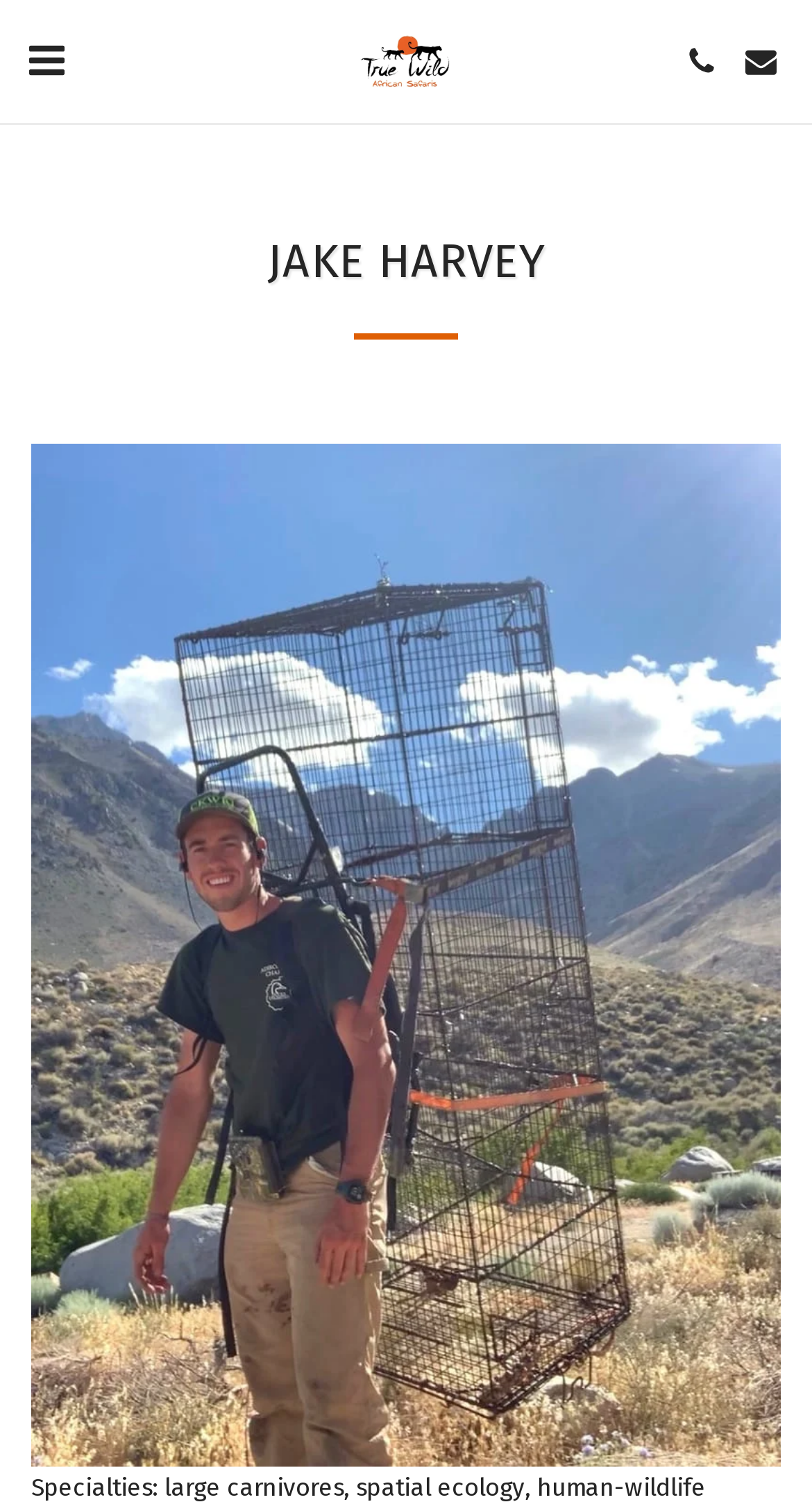What is the text on the link above the image?
Using the image, answer in one word or phrase.

True Wild